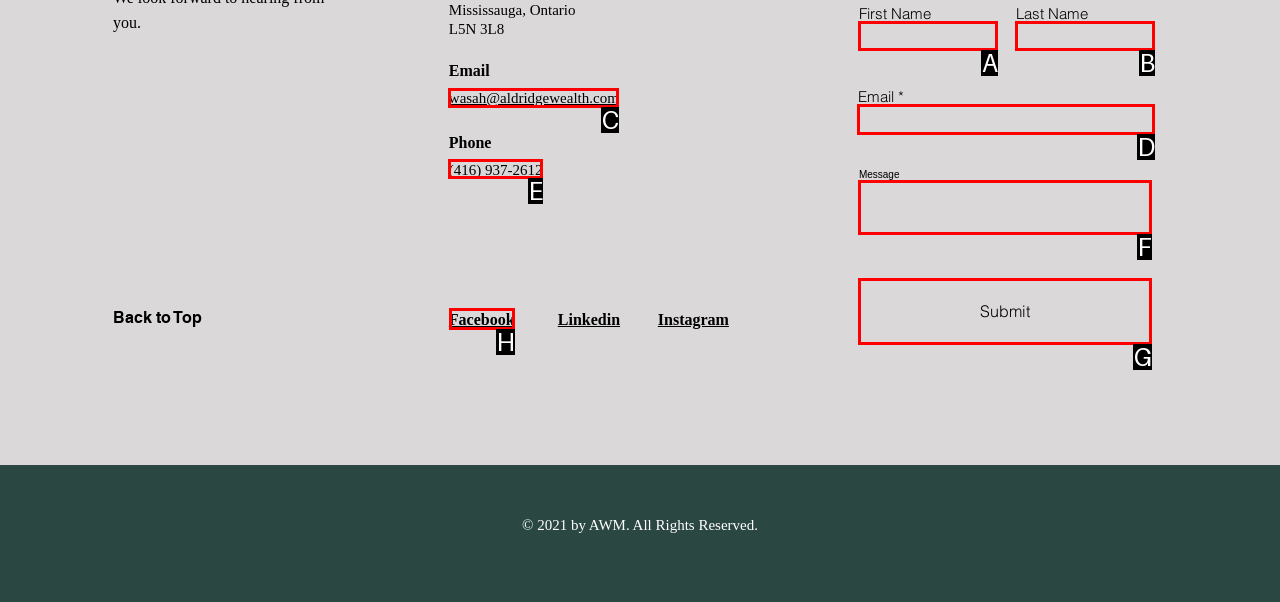Which letter corresponds to the correct option to complete the task: Visit Facebook page?
Answer with the letter of the chosen UI element.

H